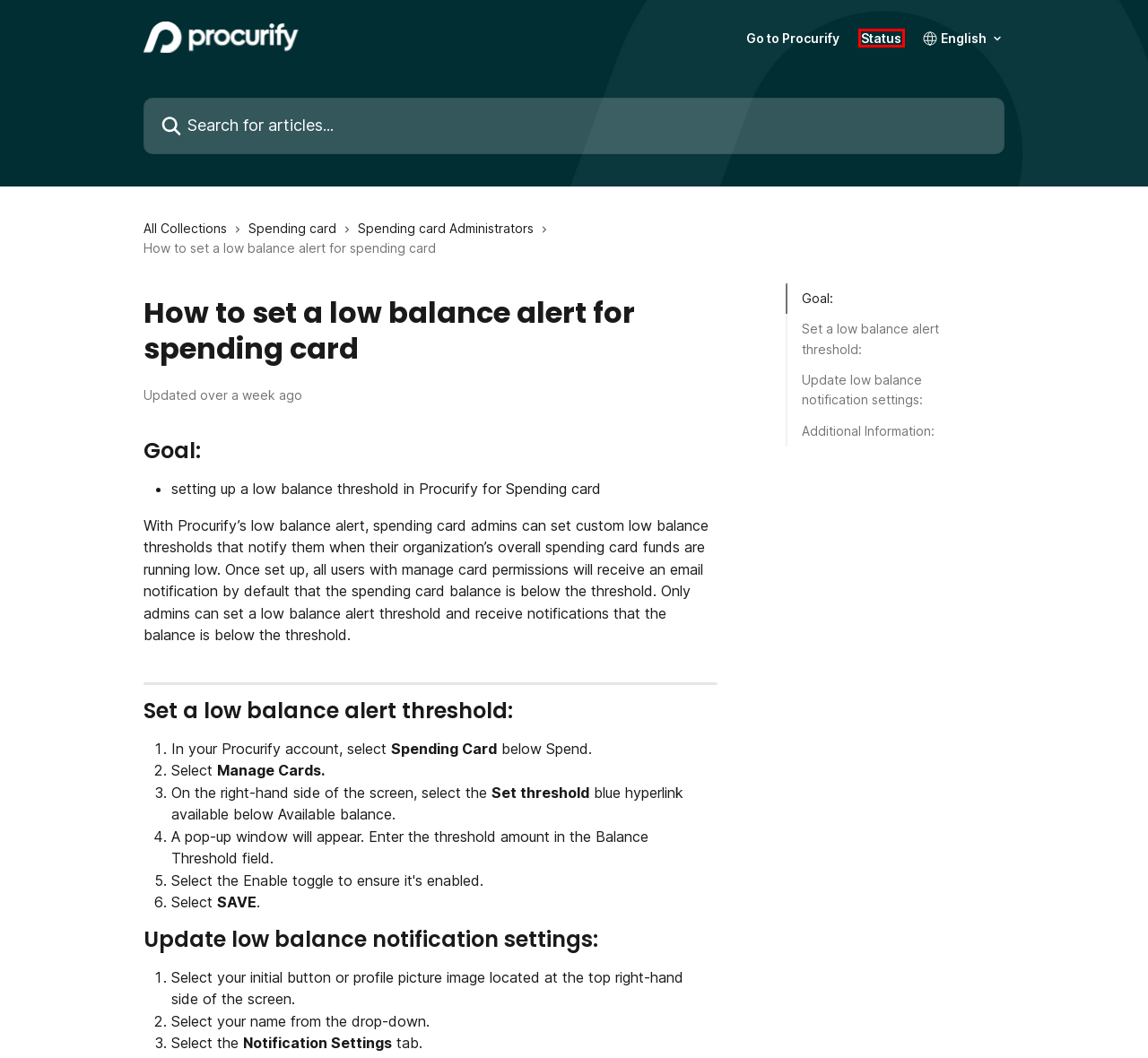Evaluate the webpage screenshot and identify the element within the red bounding box. Select the webpage description that best fits the new webpage after clicking the highlighted element. Here are the candidates:
A. Security Overview - Procurify
B. Procurify Status
C. Purchasing and AP Automation Software | Procurify
D. How to activate my spending card | Procurify Knowledge Base
E. Spending card Administrators | Procurify Knowledge Base
F. How to view declined Spending Card transactions | Procurify Knowledge Base
G. Blog - Procurify
H. Spending card | Procurify Knowledge Base

B